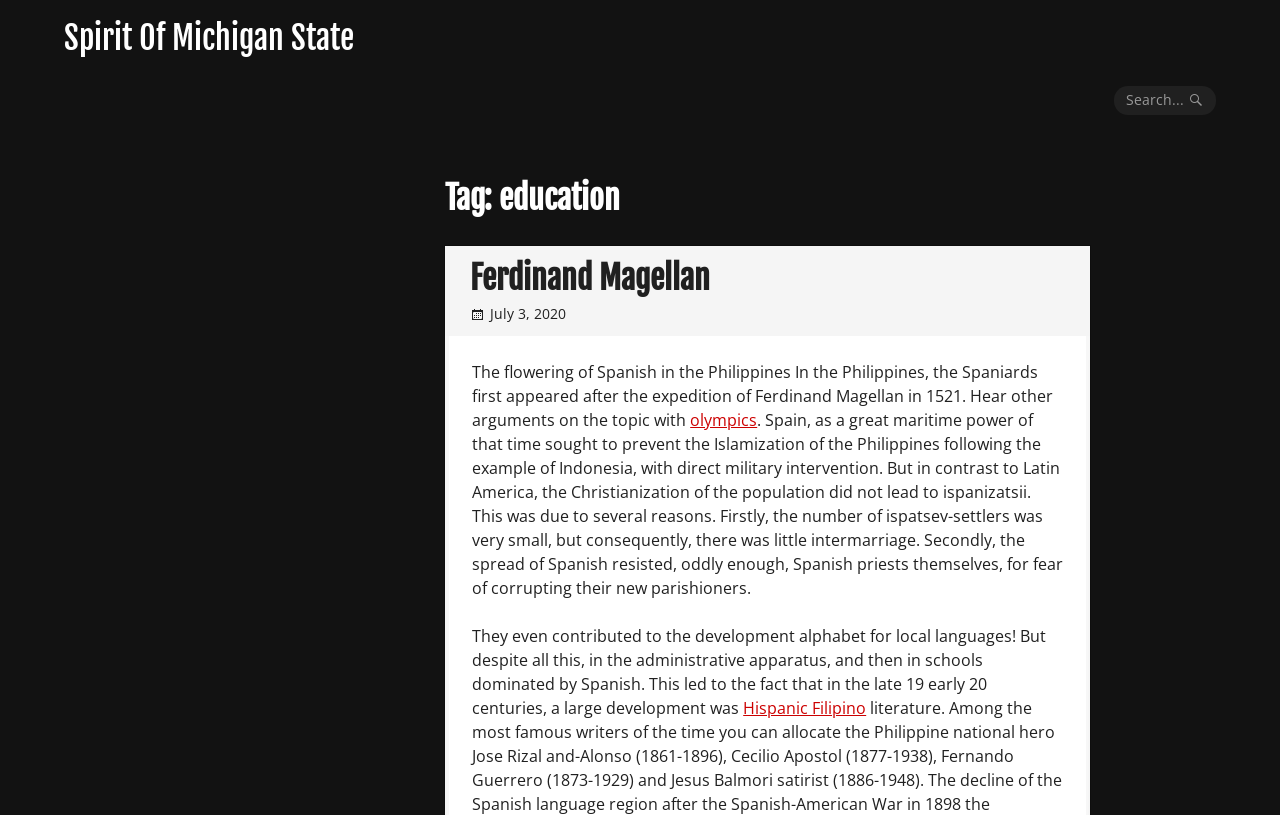What is the language mentioned in the article?
Give a detailed and exhaustive answer to the question.

The article discusses the history of Spanish in the Philippines, including the Christianization of the population and the development of an alphabet for local languages, indicating that Spanish is the language being referred to.